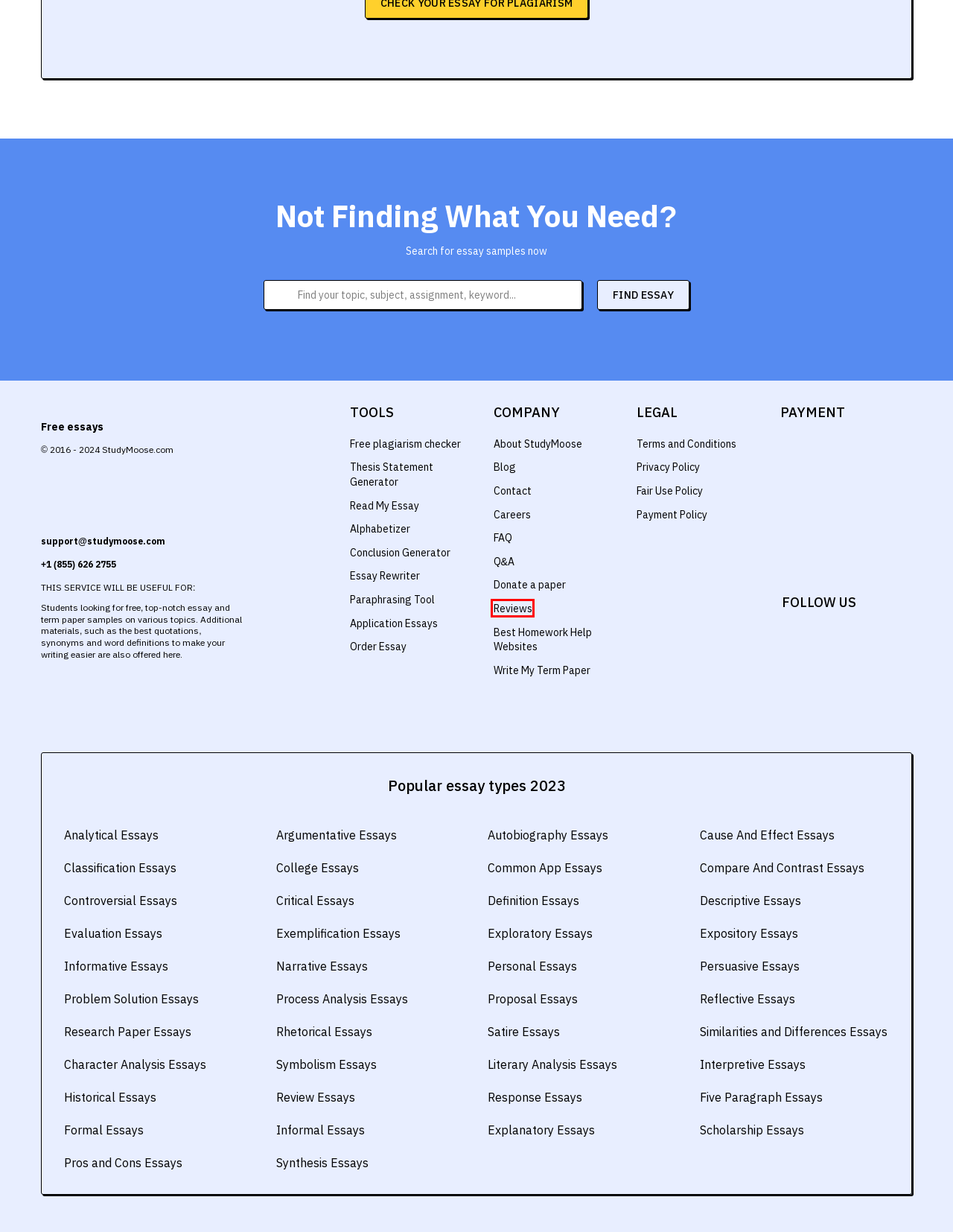You are provided with a screenshot of a webpage highlighting a UI element with a red bounding box. Choose the most suitable webpage description that matches the new page after clicking the element in the bounding box. Here are the candidates:
A. Privacy Policy - StudyMoose
B. Explore Free Historical Essay Examples: Topics, Outlines, Samples
C. Explore Free Five-Paragraph Essay Examples: Topics, Outlines, Samples
D. Application essay writing service with free examples for college and university
E. Explore Free Explanatory Essay Examples: Topics, Outlines, Samples
F. Thesis Statement Generator - StudyMoose
G. Trusted by 39,000+ Students: Reviews Page - StudyMoose
H. Blog - Studymoose.Com

G